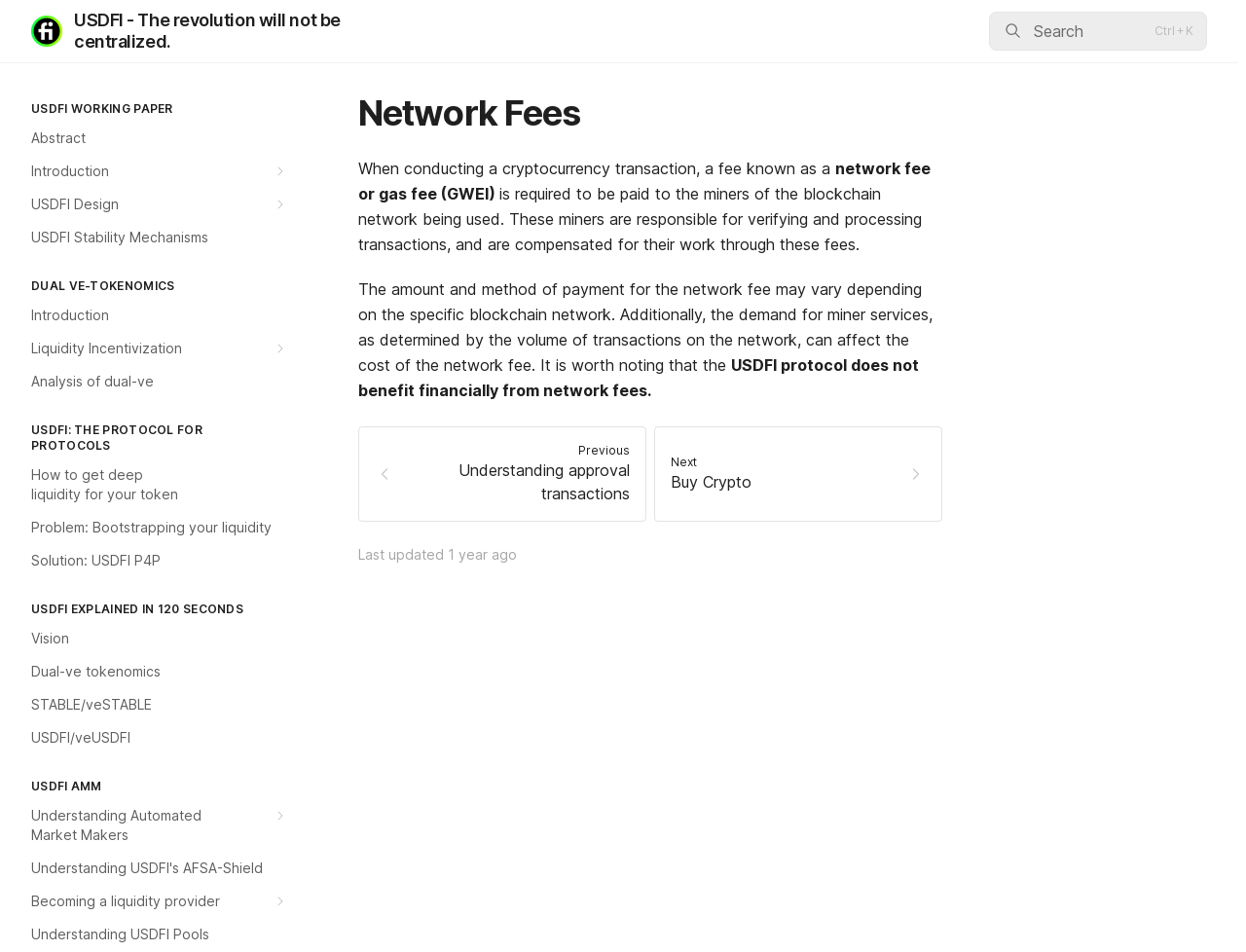Please identify the bounding box coordinates of the clickable region that I should interact with to perform the following instruction: "Read the 'USDFI WORKING PAPER'". The coordinates should be expressed as four float numbers between 0 and 1, i.e., [left, top, right, bottom].

[0.025, 0.106, 0.139, 0.122]